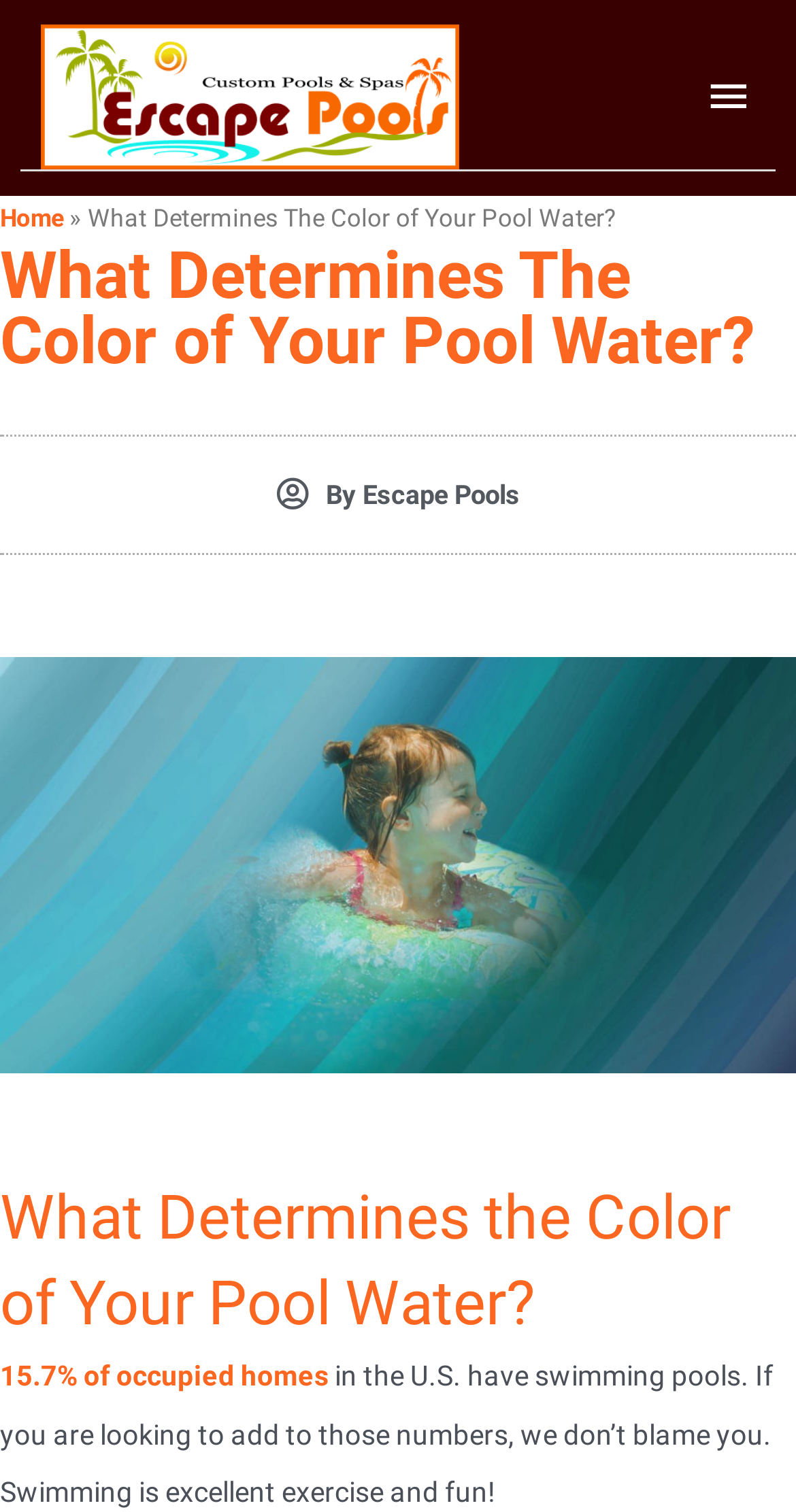Please extract and provide the main headline of the webpage.

What Determines The Color of Your Pool Water?